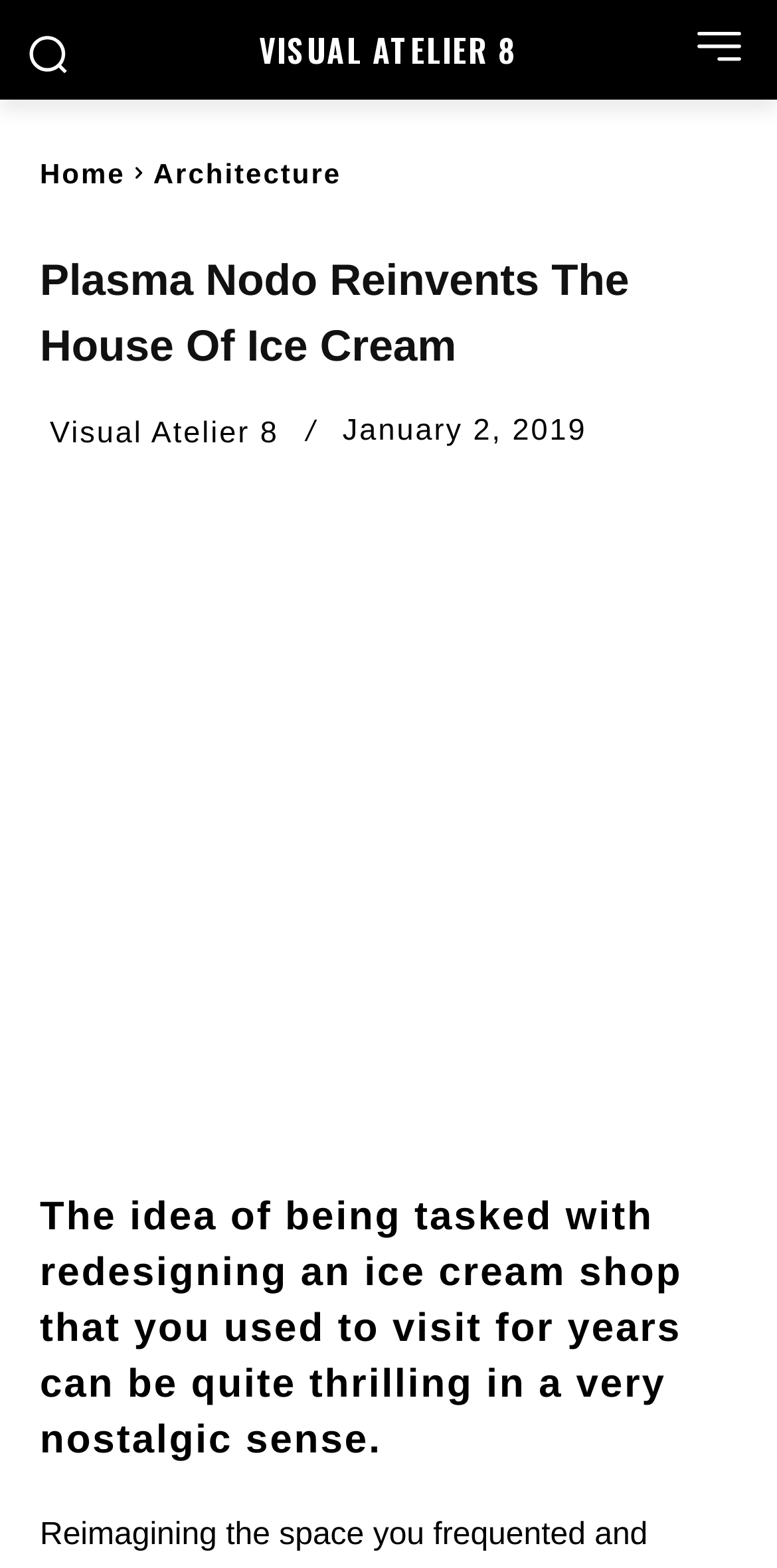What is the topic of the article?
Please look at the screenshot and answer in one word or a short phrase.

Redesigning an ice cream shop